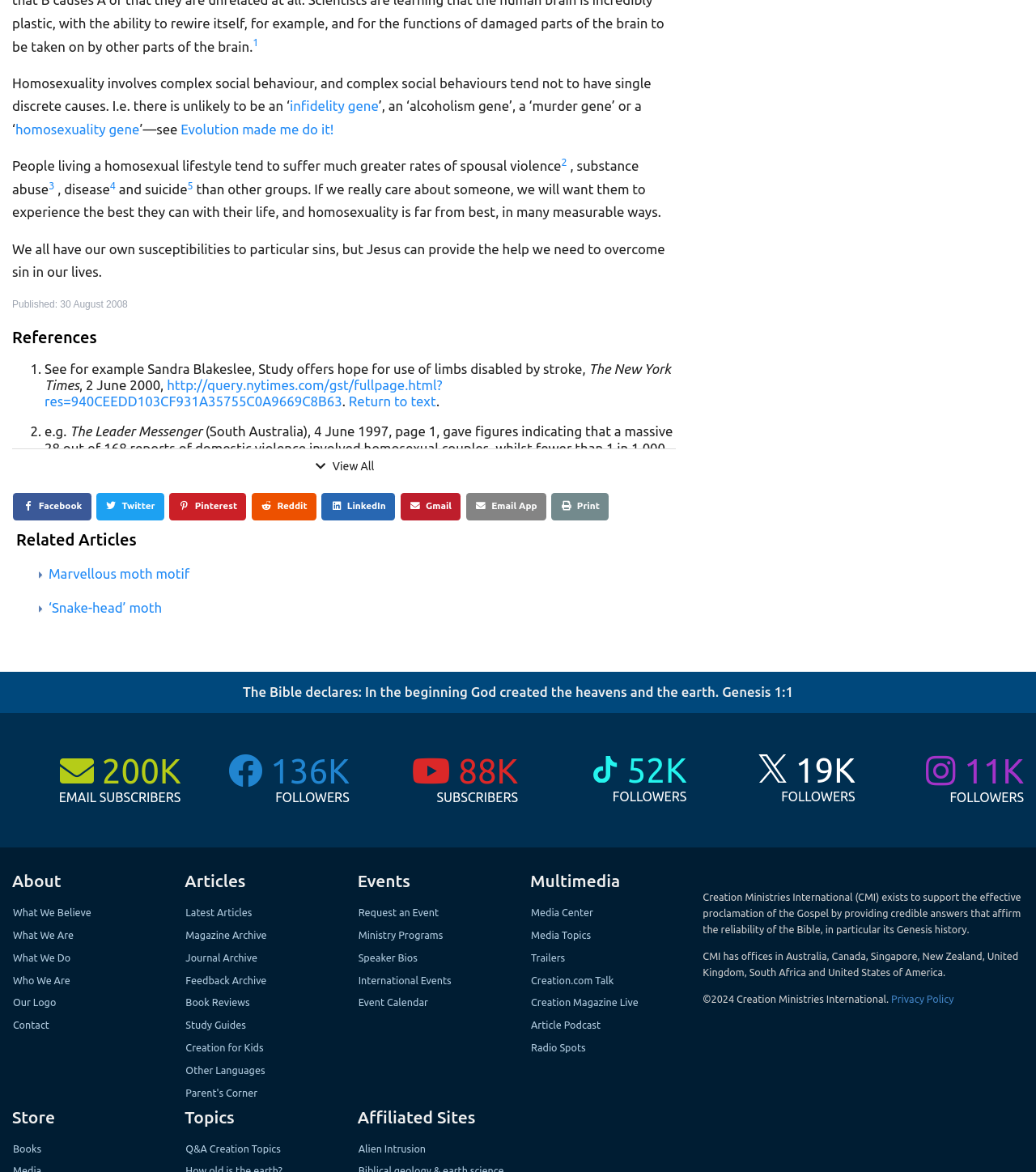Identify the bounding box coordinates of the clickable region to carry out the given instruction: "View all related articles".

[0.016, 0.452, 0.316, 0.469]